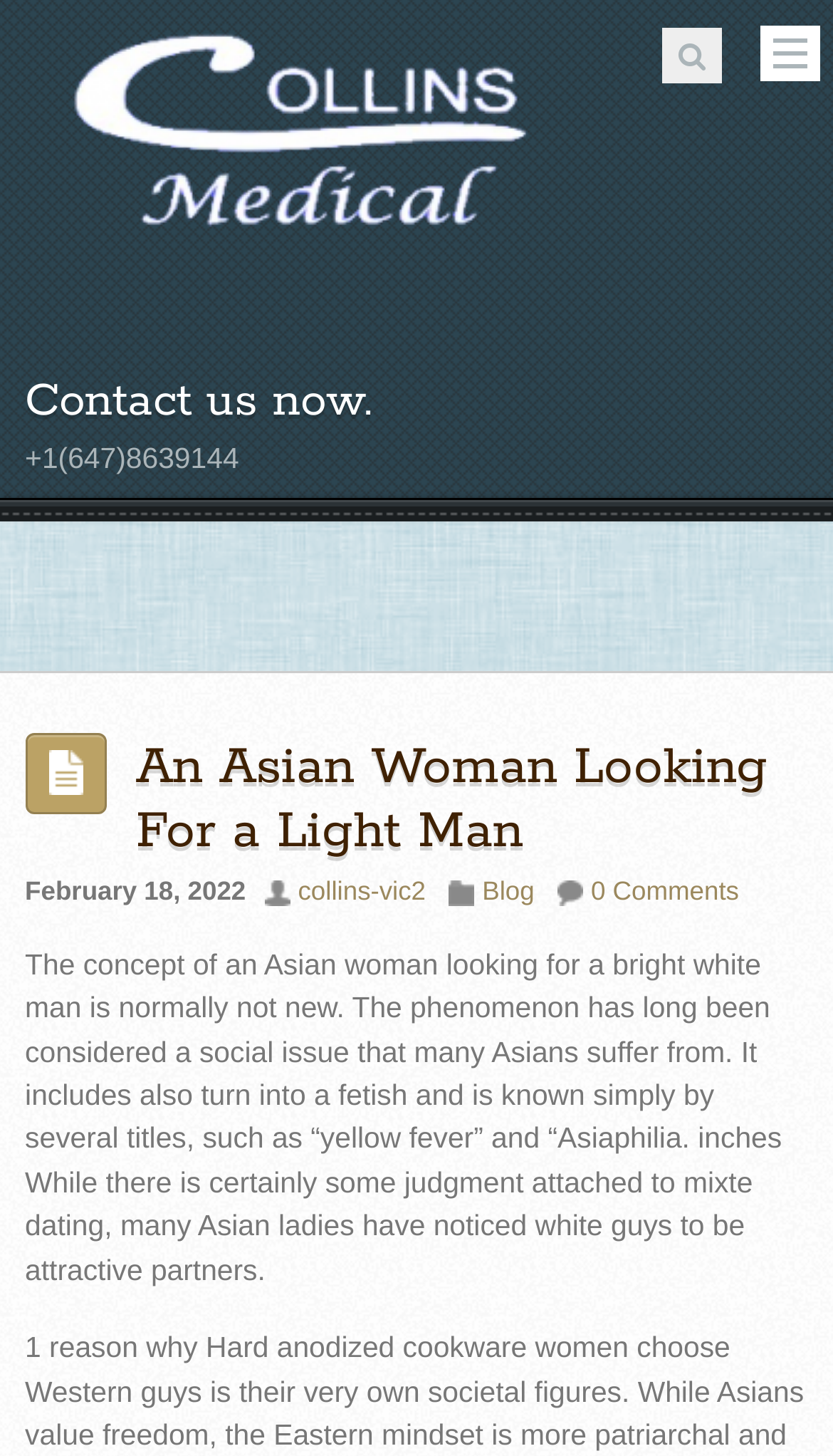Identify and provide the main heading of the webpage.

An Asian Woman Looking For a Light Man